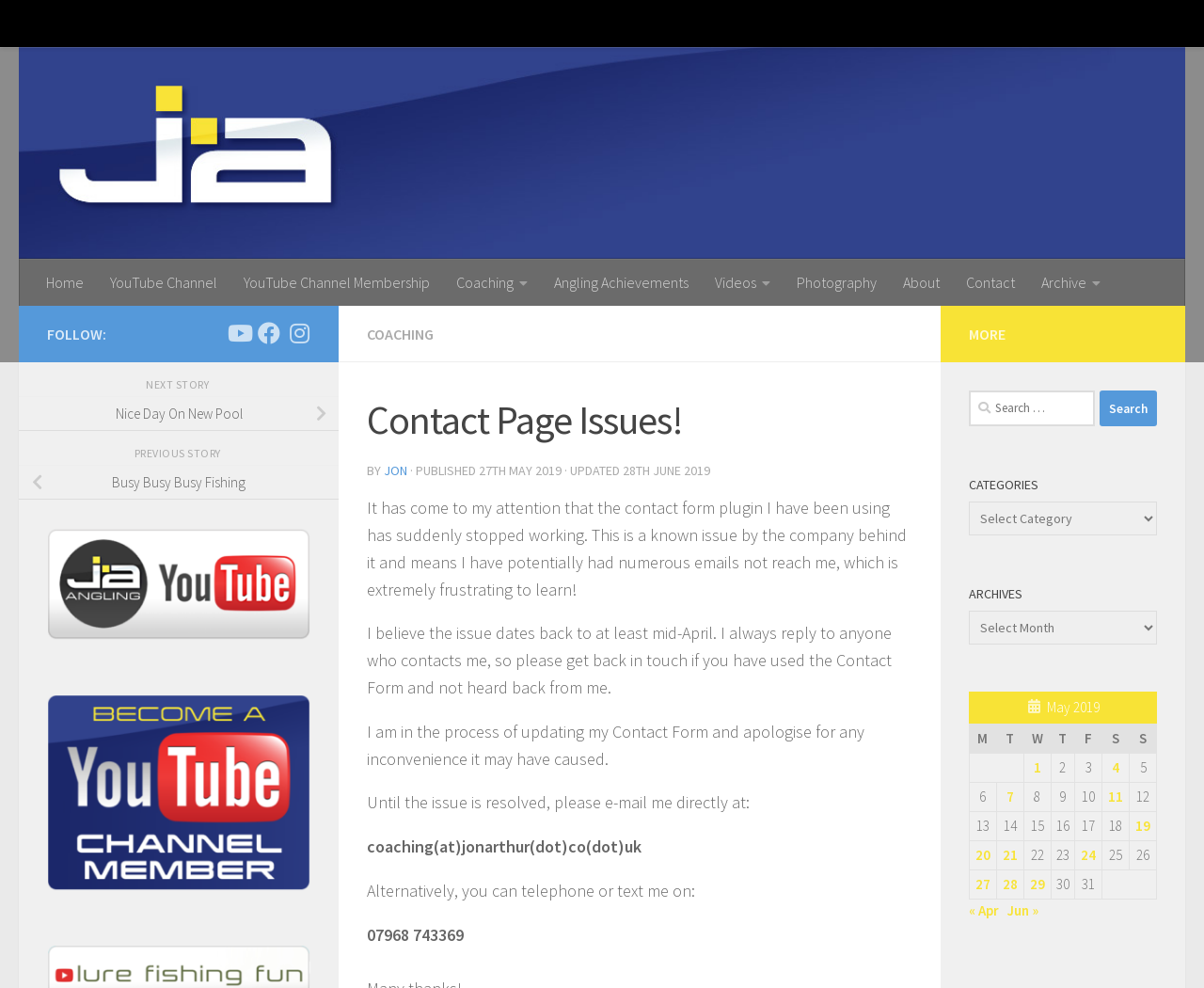Create an in-depth description of the webpage, covering main sections.

The webpage is a contact page with issues, as indicated by the title "Contact Page Issues! – Jon Arthur". At the top, there is a link to skip to the content. Below that, there is a navigation menu with links to various pages, including Home, YouTube Channel, Coaching, Angling Achievements, Videos, Photography, About, Contact, and Archive.

On the left side, there is a section with links to follow Jon on YouTube, Facebook, and Instagram. Below that, there are links to the previous and next stories.

The main content of the page is a message from Jon Arthur, explaining that the contact form plugin has stopped working, and he may have missed some emails. He apologizes for the inconvenience and provides an alternative email address and phone number to contact him.

On the right side, there are several sections, including a search bar, categories, archives, and a table showing the archives for May 2019. The table has columns for each day of the week, and rows for each week of the month, with links to posts published on specific dates.

At the bottom of the page, there are more links to other pages, including a link to a story titled "Nice Day On New Pool" and another link to a story titled "Busy Busy Busy Fishing".